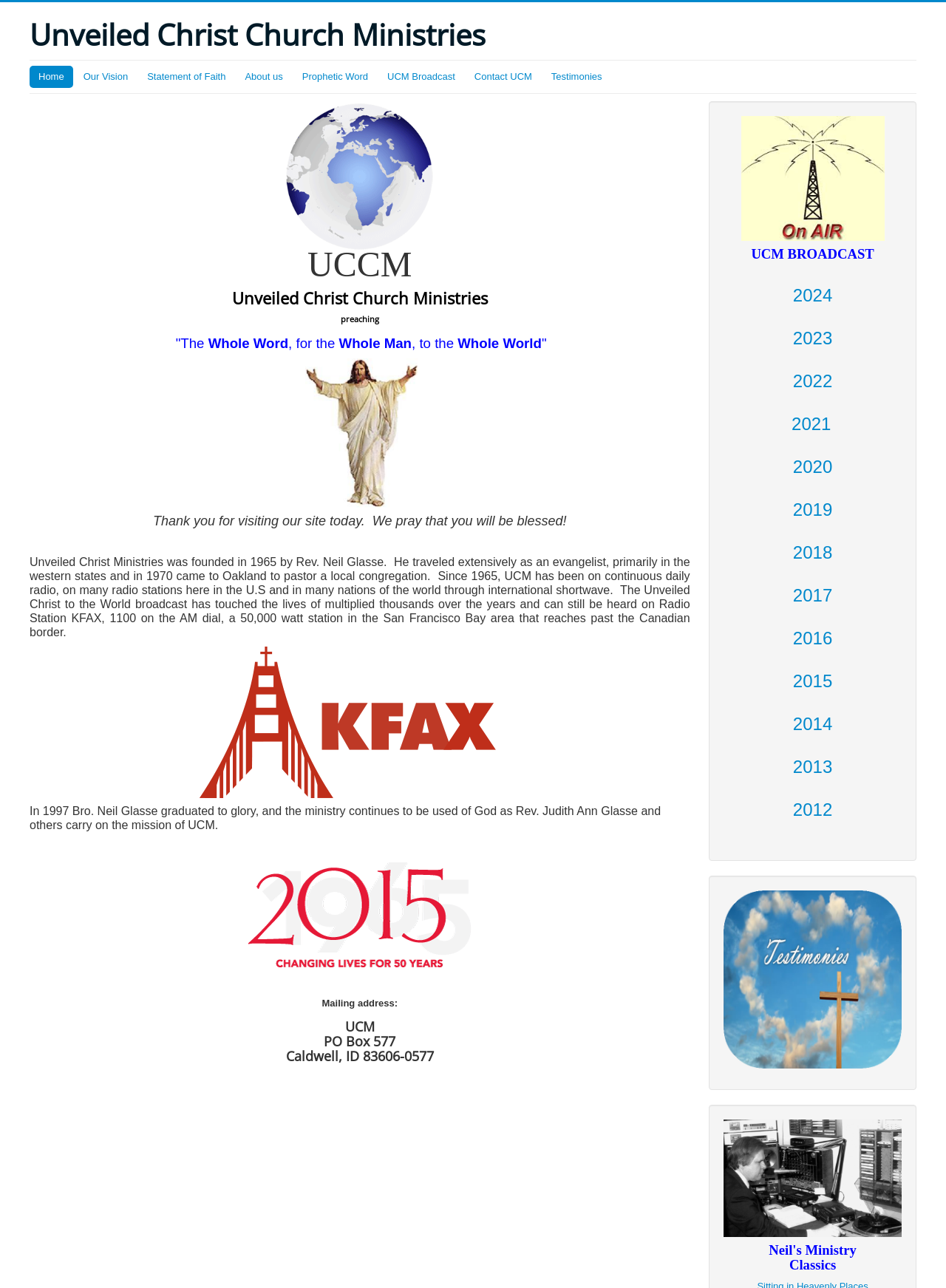Find the bounding box coordinates for the UI element whose description is: "Unveiled Christ Church Ministries". The coordinates should be four float numbers between 0 and 1, in the format [left, top, right, bottom].

[0.031, 0.013, 0.513, 0.041]